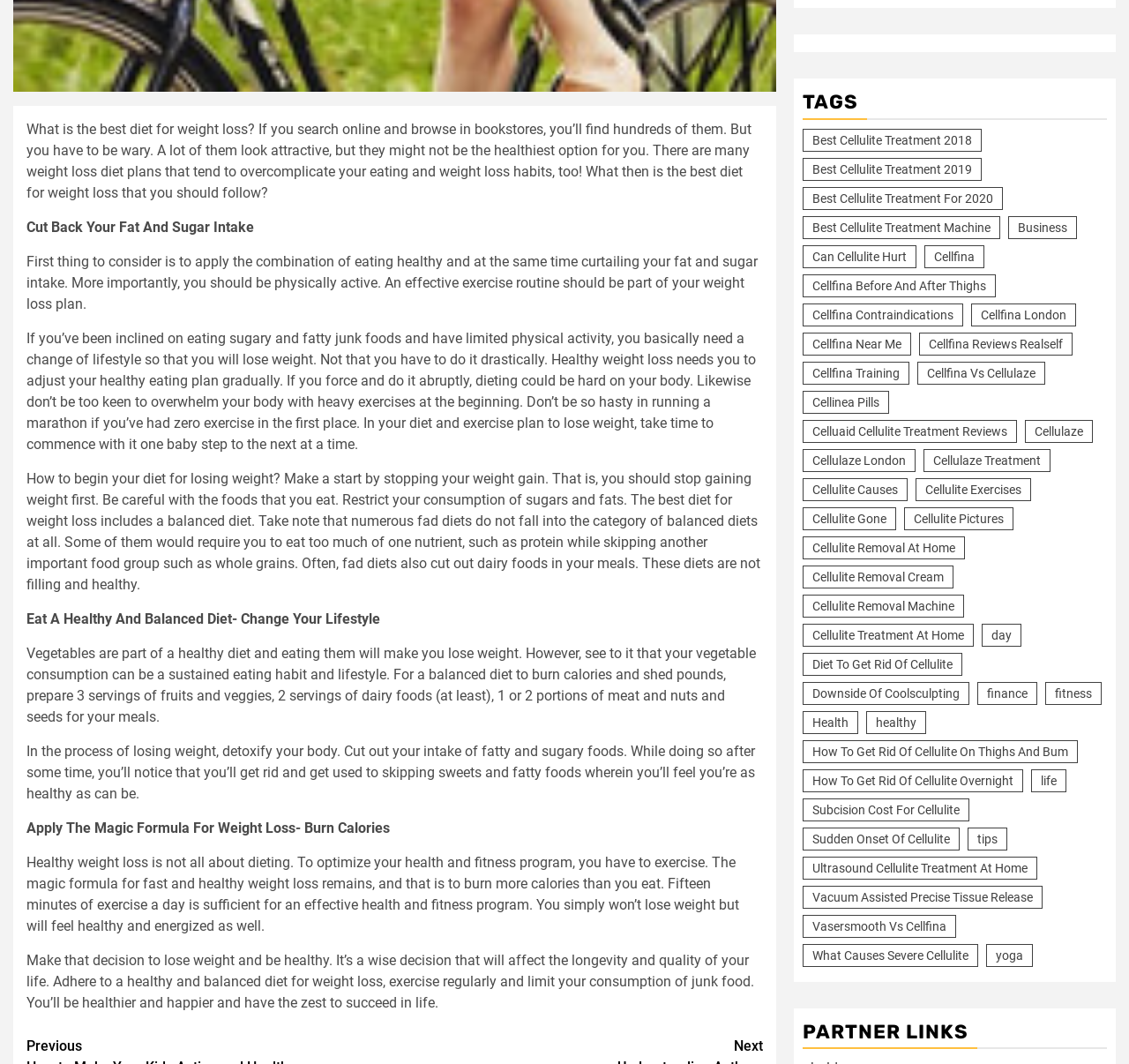Determine the bounding box coordinates of the region to click in order to accomplish the following instruction: "Explore 'Health' topics". Provide the coordinates as four float numbers between 0 and 1, specifically [left, top, right, bottom].

[0.711, 0.668, 0.76, 0.69]